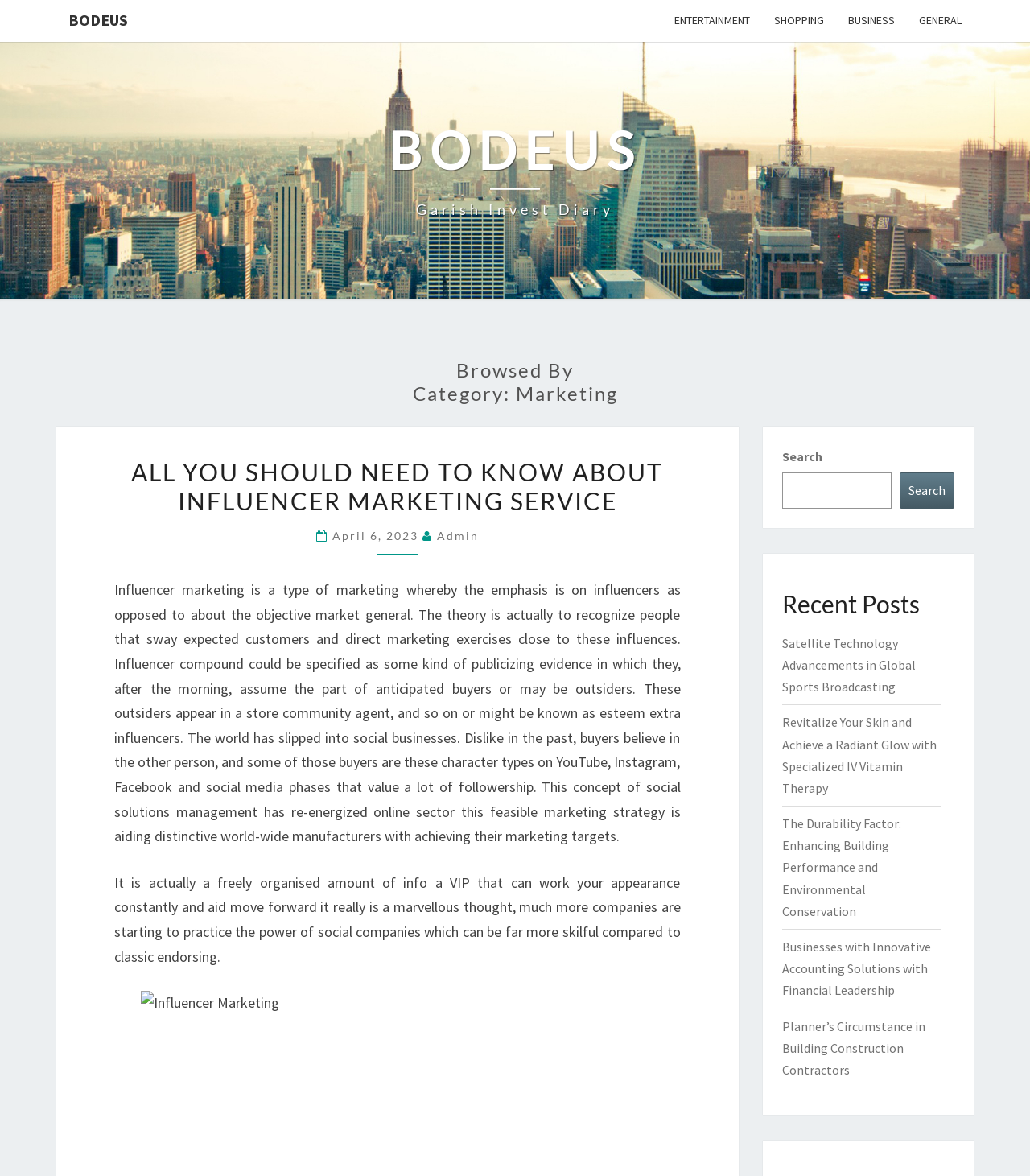Provide an in-depth description of the elements and layout of the webpage.

The webpage is about marketing, specifically focusing on influencer marketing services. At the top, there are five links: "BODEUS", "ENTERTAINMENT", "SHOPPING", "BUSINESS", and "GENERAL", which are likely navigation links to different sections of the website.

Below these links, there is a prominent link "BODEUS Garish Invest Diary" with two headings, "BODEUS" and "Garish Invest Diary". 

The main content of the webpage is a blog post titled "ALL YOU SHOULD NEED TO KNOW ABOUT INFLUENCER MARKETING SERVICE". The post is divided into two sections. The first section provides an introduction to influencer marketing, explaining that it is a type of marketing that focuses on influencers rather than the target market. The second section discusses the concept of social solutions management and how it has re-energized the online market.

To the right of the blog post, there is a search bar with a button labeled "Search". Below the search bar, there is a heading "Recent Posts" followed by five links to recent articles, including "Satellite Technology Advancements in Global Sports Broadcasting", "Revitalize Your Skin and Achieve a Radiant Glow with Specialized IV Vitamin Therapy", and others.